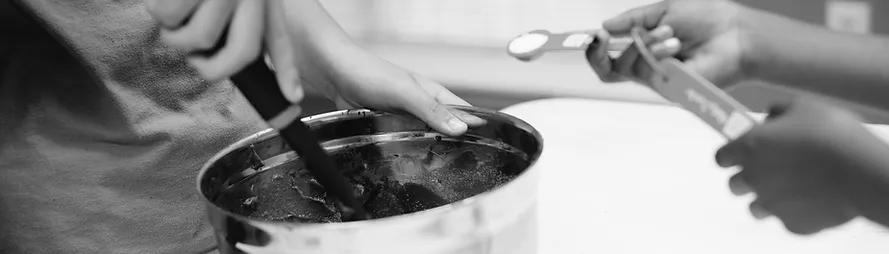Is the atmosphere in the setting warm?
Using the information from the image, answer the question thoroughly.

The caption describes the setting as conveying a 'warm, inviting atmosphere', suggesting that the environment is cozy and welcoming.